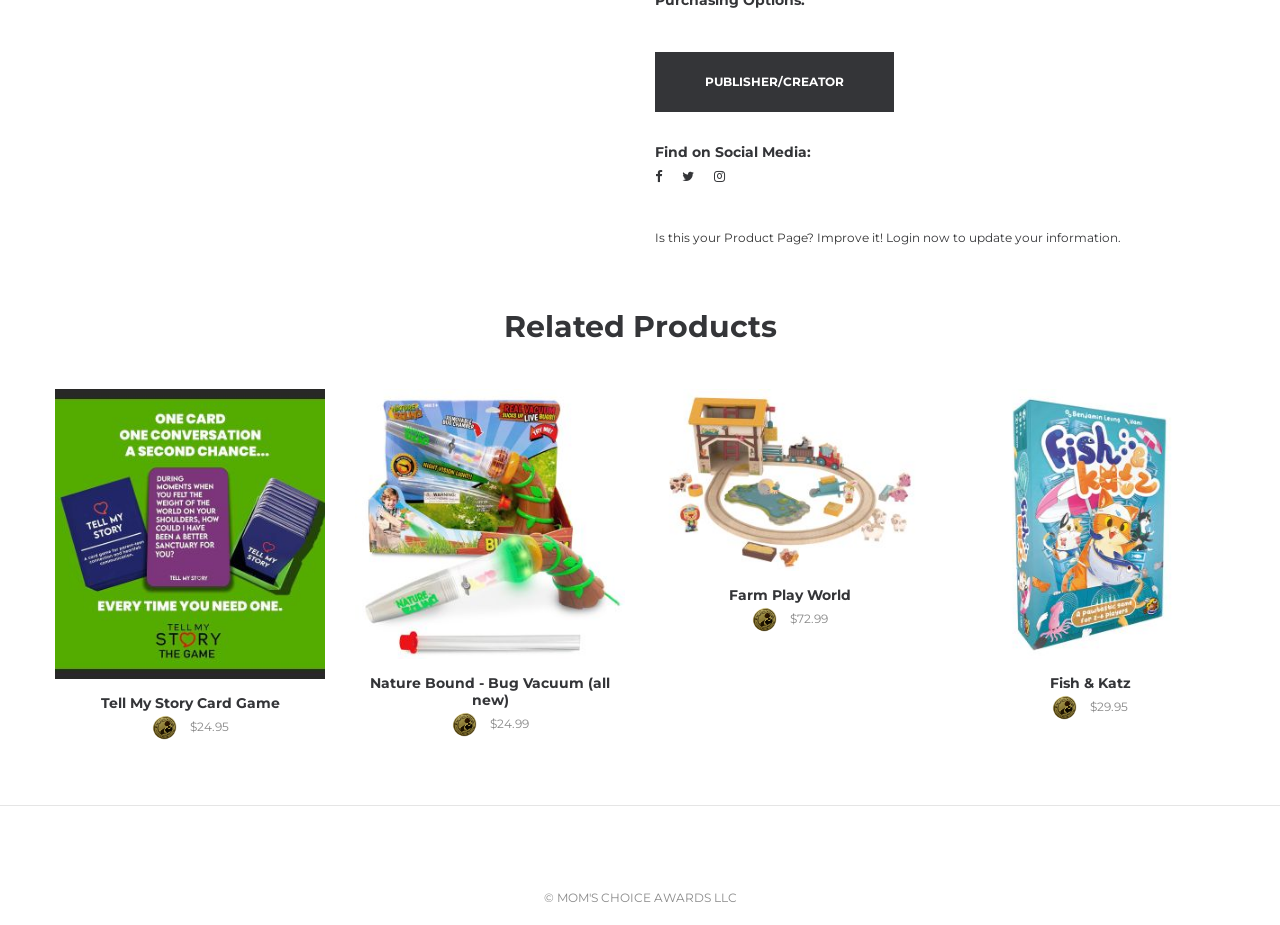Given the element description, predict the bounding box coordinates in the format (top-left x, top-left y, bottom-right x, bottom-right y). Make sure all values are between 0 and 1. Here is the element description: Tell My Story Card Game

[0.079, 0.75, 0.218, 0.77]